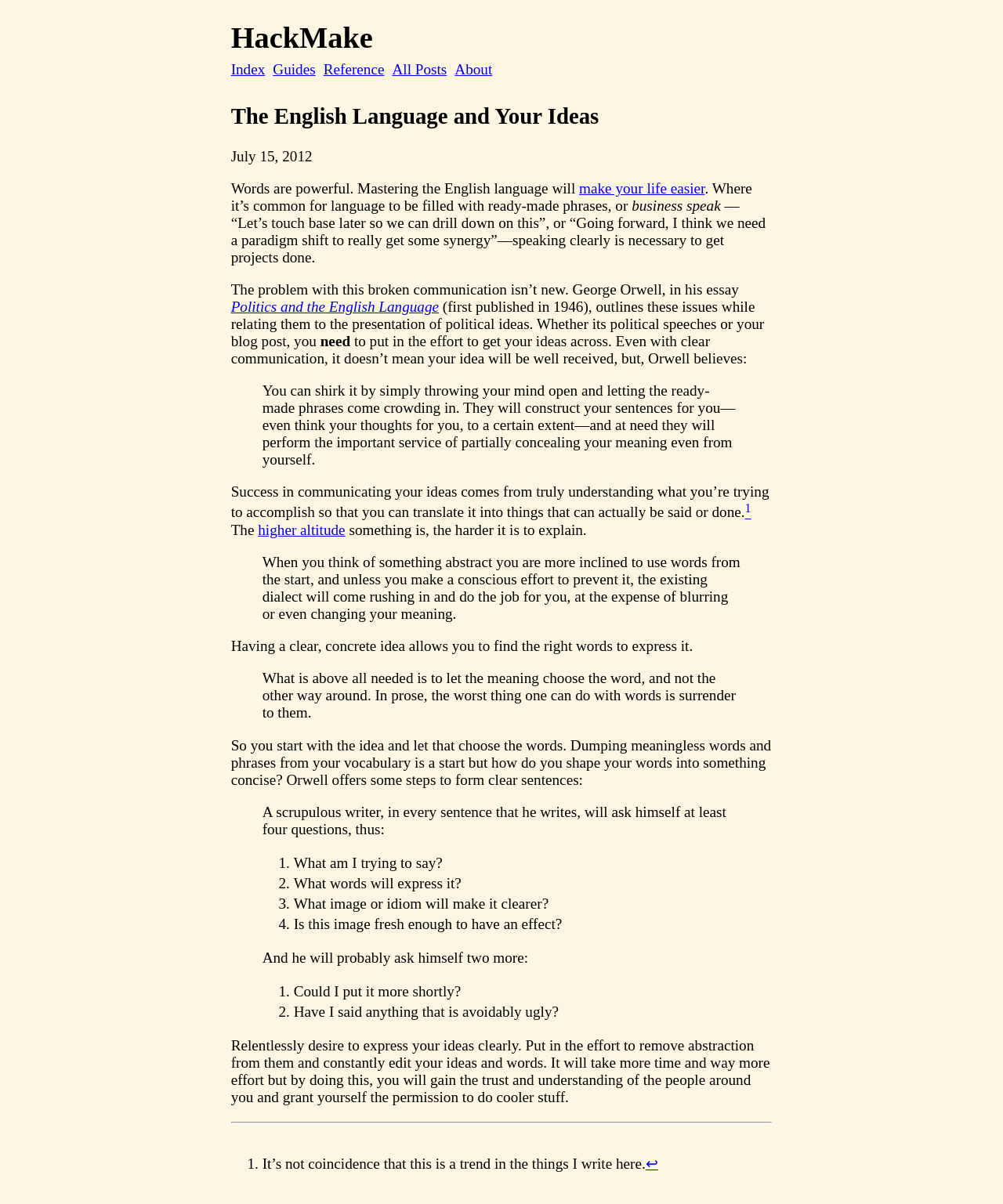Who wrote the essay 'Politics and the English Language'?
Could you answer the question with a detailed and thorough explanation?

The article mentions that George Orwell, in his essay 'Politics and the English Language' (first published in 1946), outlines the issues related to the presentation of political ideas and the importance of clear communication.